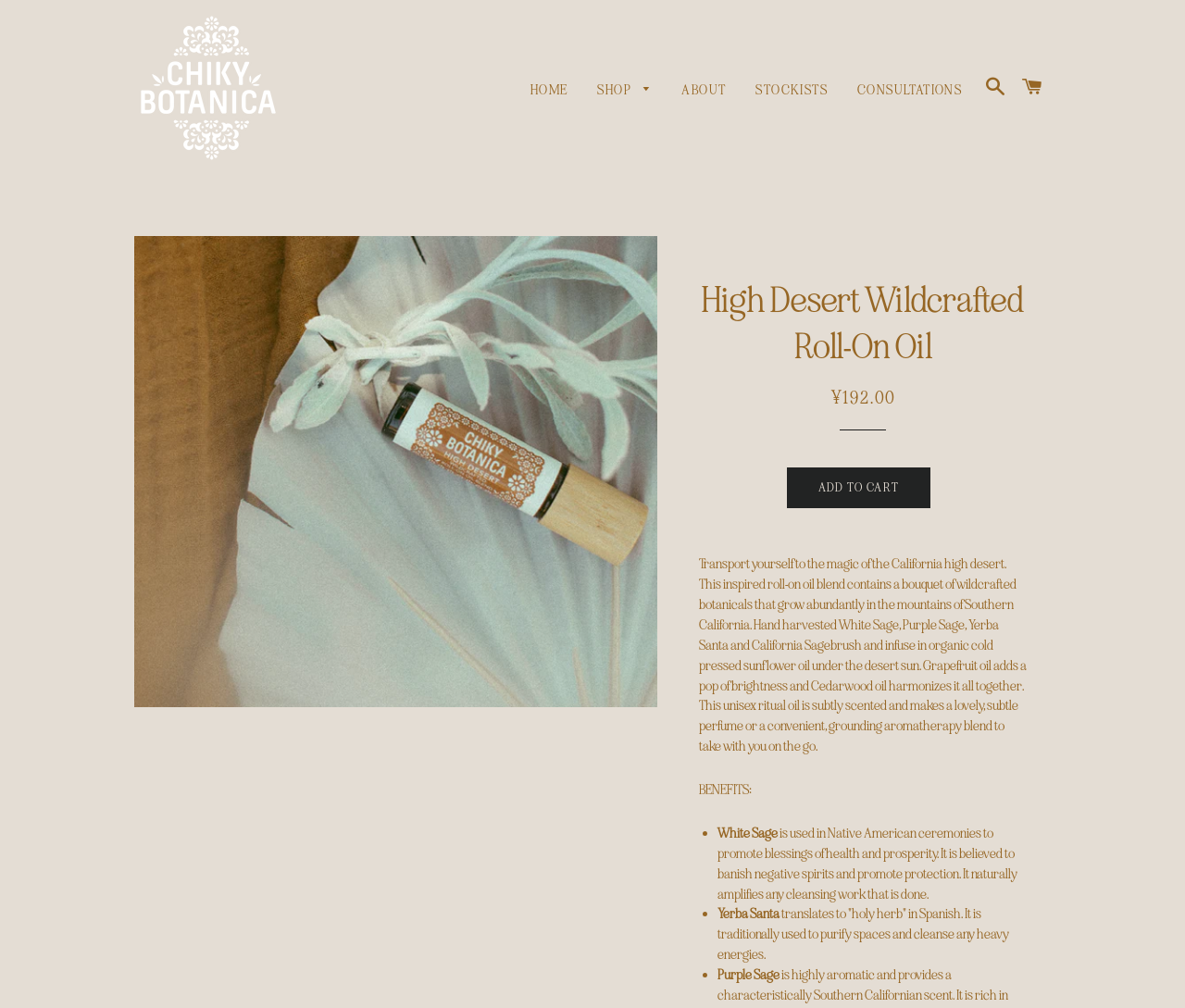Bounding box coordinates are specified in the format (top-left x, top-left y, bottom-right x, bottom-right y). All values are floating point numbers bounded between 0 and 1. Please provide the bounding box coordinate of the region this sentence describes: News

None